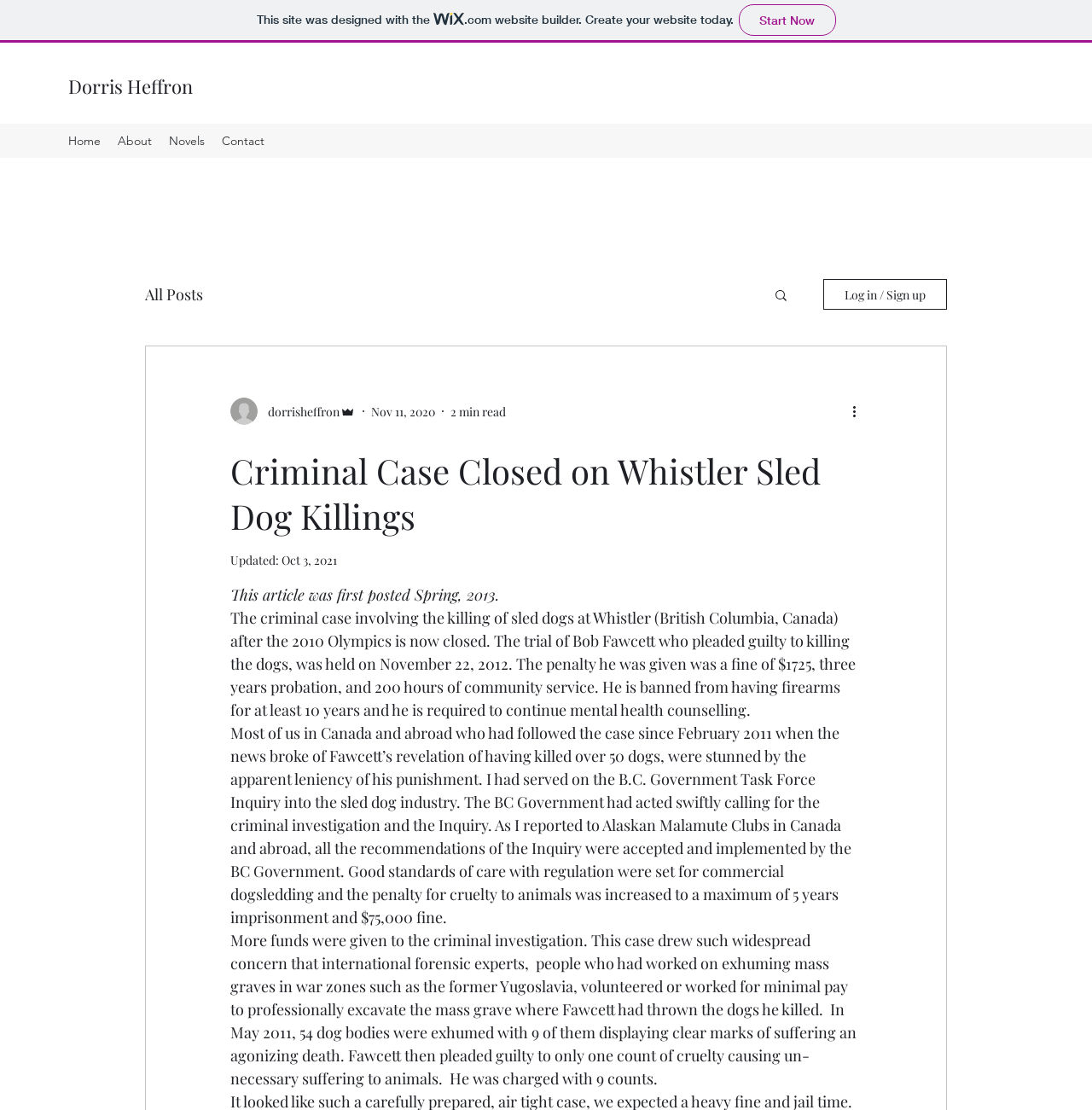Find the bounding box coordinates corresponding to the UI element with the description: "All Posts". The coordinates should be formatted as [left, top, right, bottom], with values as floats between 0 and 1.

[0.133, 0.256, 0.186, 0.274]